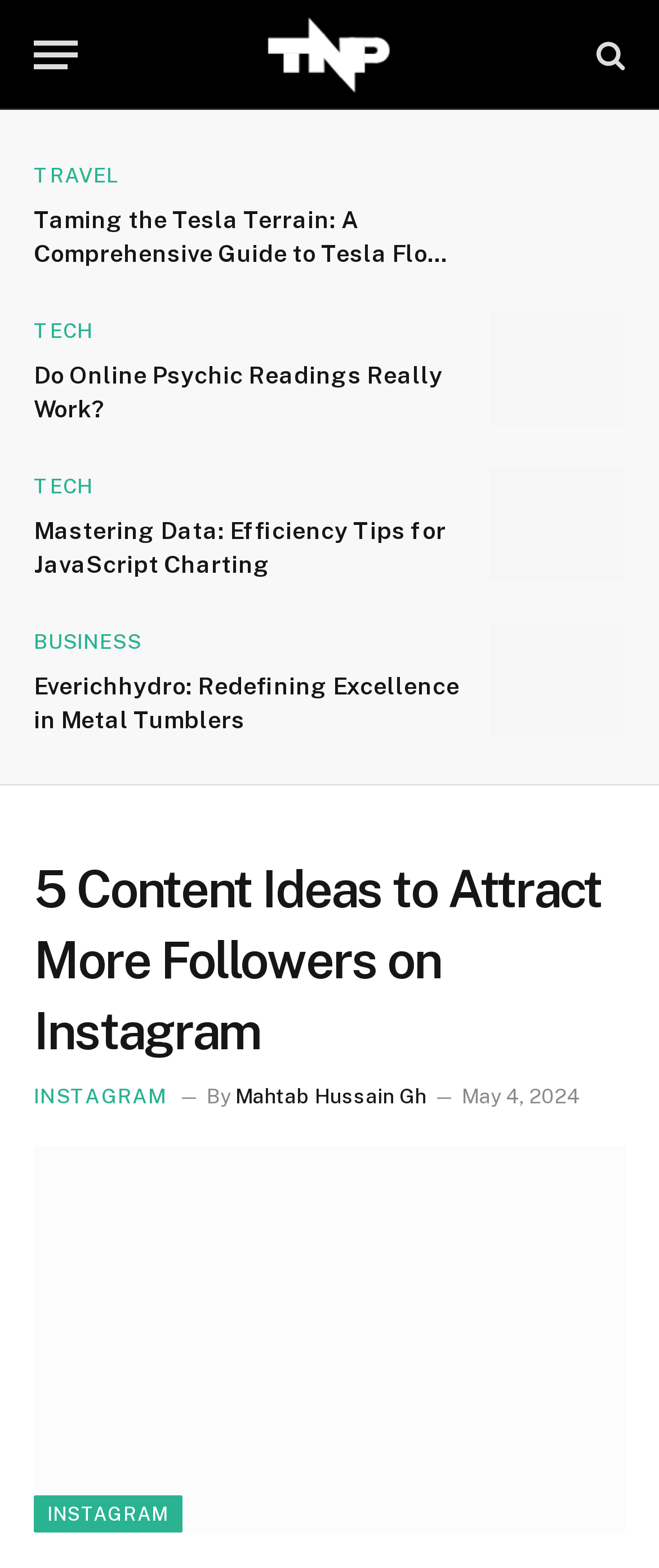Determine the bounding box coordinates for the clickable element to execute this instruction: "Click the menu button". Provide the coordinates as four float numbers between 0 and 1, i.e., [left, top, right, bottom].

[0.051, 0.011, 0.118, 0.059]